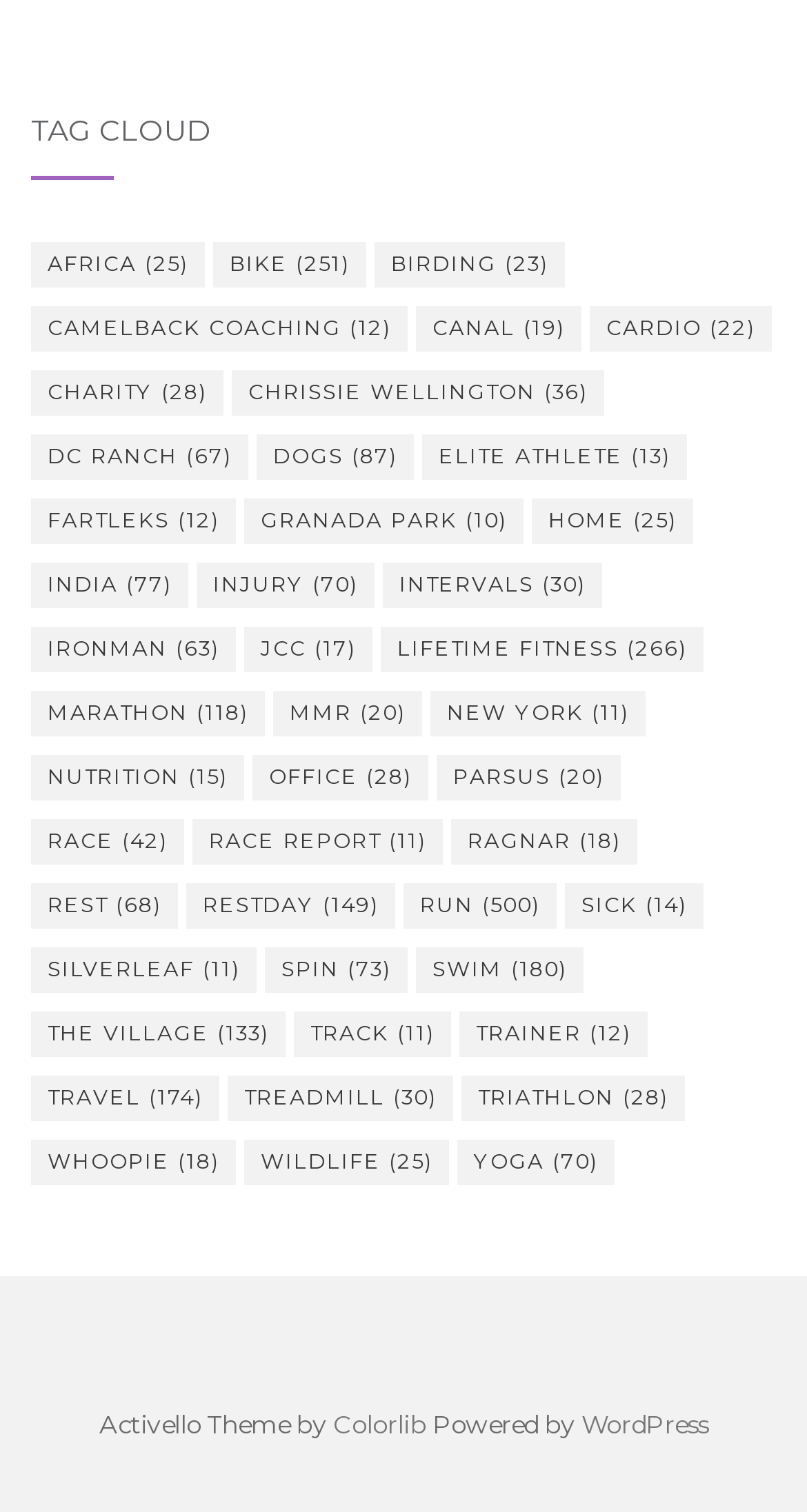Identify the bounding box coordinates of the specific part of the webpage to click to complete this instruction: "Watch CRY's videos on Youtube".

None